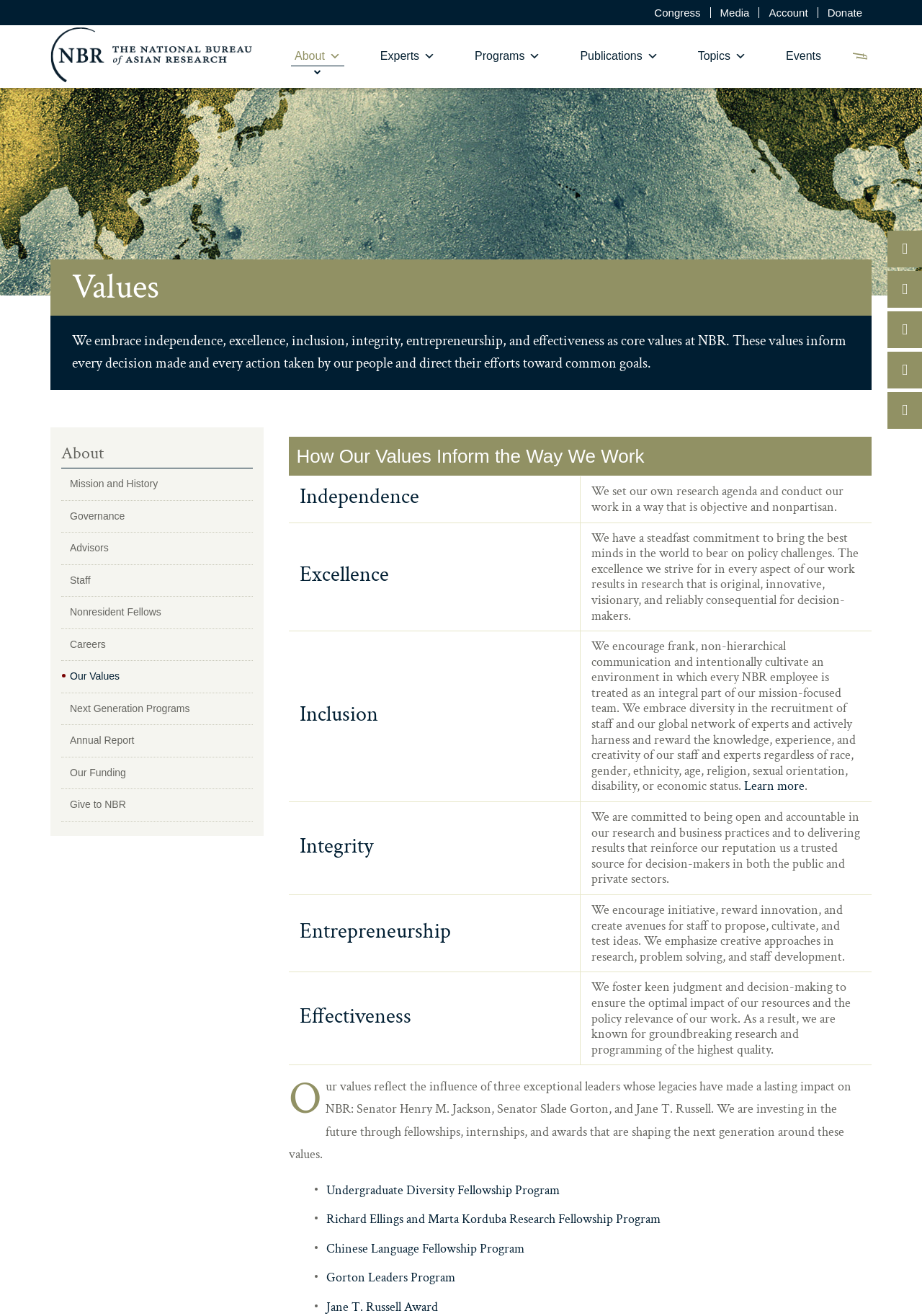Explain the webpage's design and content in an elaborate manner.

The webpage is about the values of The National Bureau of Asian Research (NBR). At the top, there is a navigation menu with links to "Congress", "Media", "Account", "Donate", and a logo on the left side. Below the navigation menu, there are several links to different sections of the website, including "About", "Experts", "Programs", "Publications", "Topics", and "Events".

The main content of the page is divided into two sections. The first section has a heading "Values" and a paragraph of text that describes the core values of NBR, including independence, excellence, inclusion, integrity, entrepreneurship, and effectiveness. These values are explained in more detail in a table below, with each value having a heading and a description.

The table has six rows, each representing one of the values. The first column of the table contains the value names, and the second column contains the descriptions. The descriptions are quite detailed, explaining how each value is applied in the organization.

Below the table, there is another section of text that explains how the values of NBR were influenced by three exceptional leaders: Senator Henry M. Jackson, Senator Slade Gorton, and Jane T. Russell. This section also mentions that NBR is investing in the future through fellowships, internships, and awards that are shaping the next generation around these values.

There are five links to specific programs and awards, including the Undergraduate Diversity Fellowship Program, the Richard Ellings and Marta Korduba Research Fellowship Program, the Chinese Language Fellowship Program, the Gorton Leaders Program, and the Jane T. Russell Award.

On the right side of the page, there is a search button and social media links to Facebook, Twitter, LinkedIn, and Mail.